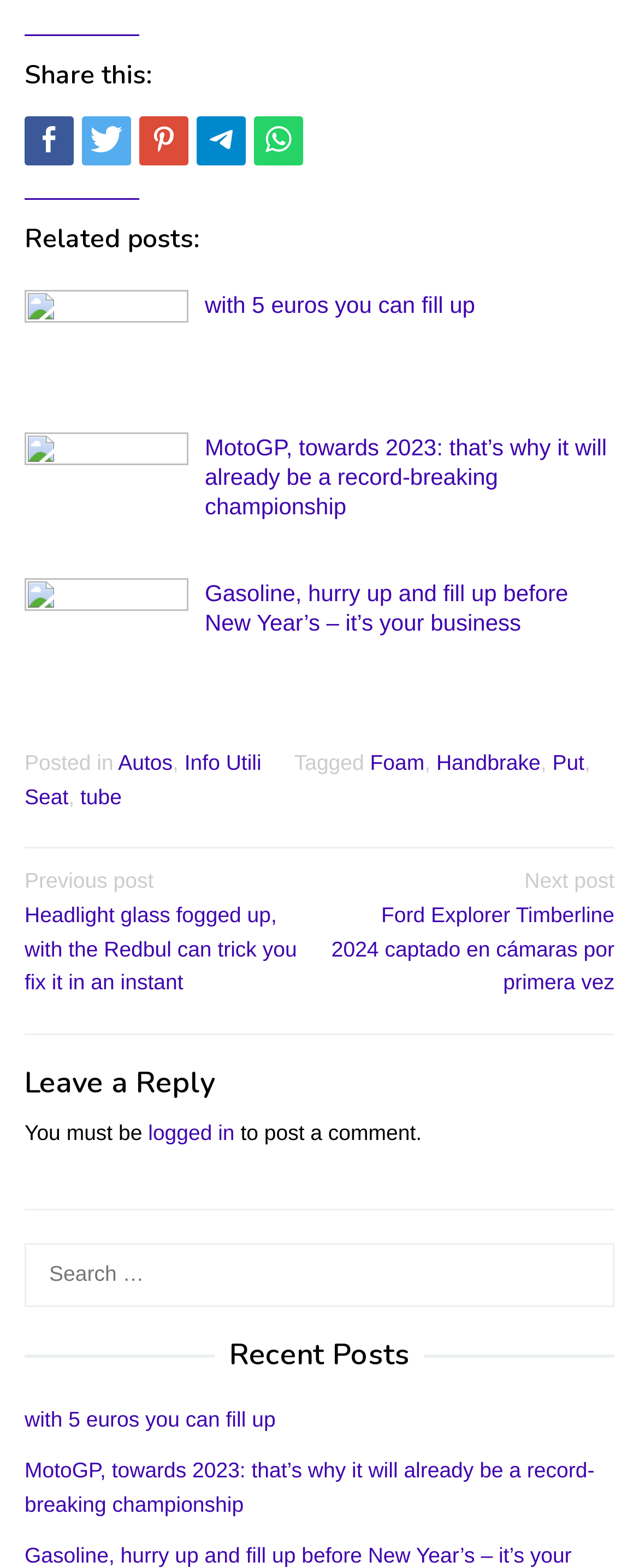Please locate the bounding box coordinates of the element's region that needs to be clicked to follow the instruction: "Visit Pizen Switch Times". The bounding box coordinates should be provided as four float numbers between 0 and 1, i.e., [left, top, right, bottom].

None